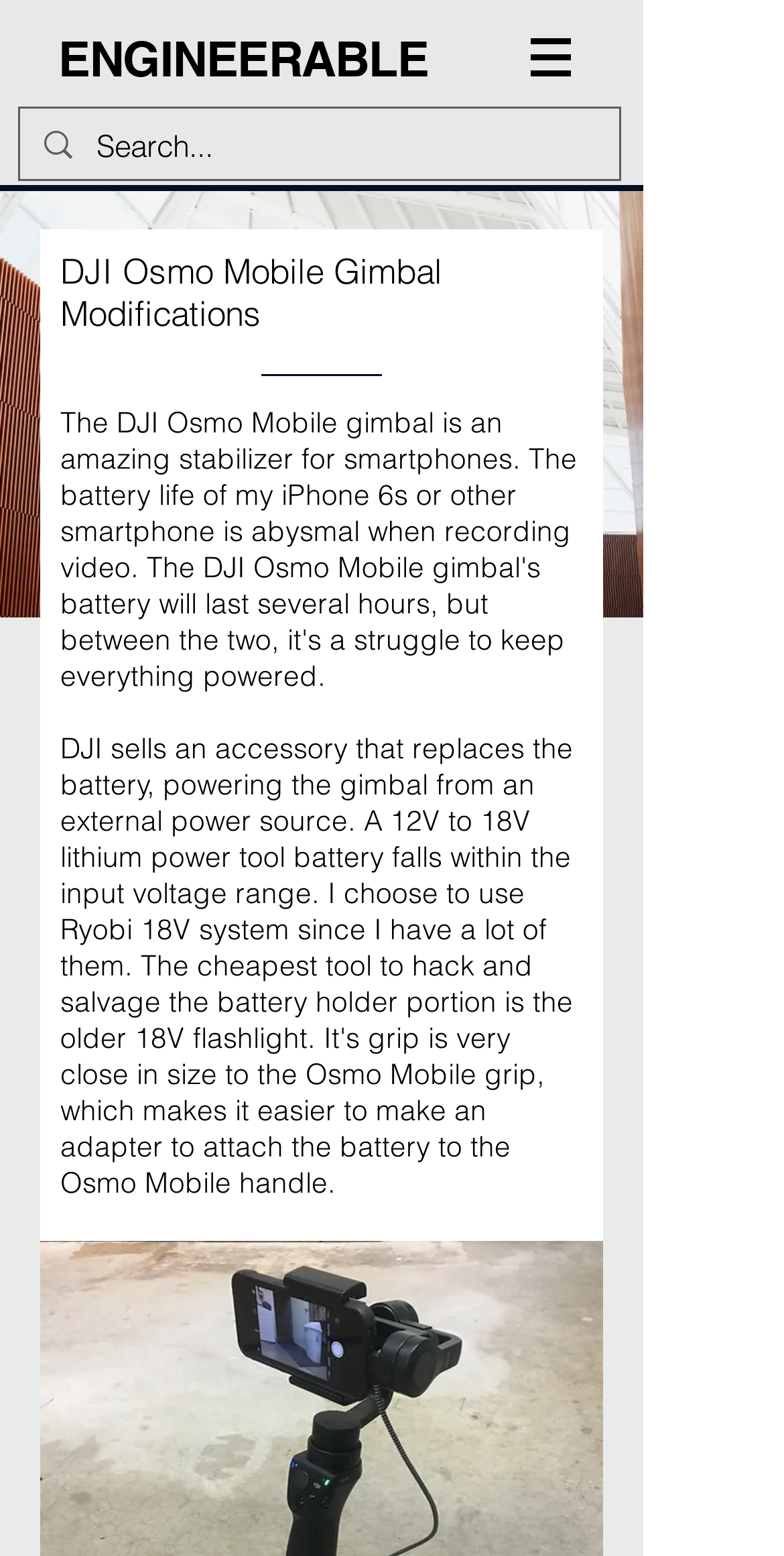Is there a search function on the website?
Could you please answer the question thoroughly and with as much detail as possible?

The presence of a search box with a placeholder 'Search...' and a magnifying glass icon indicates that the website has a search function.